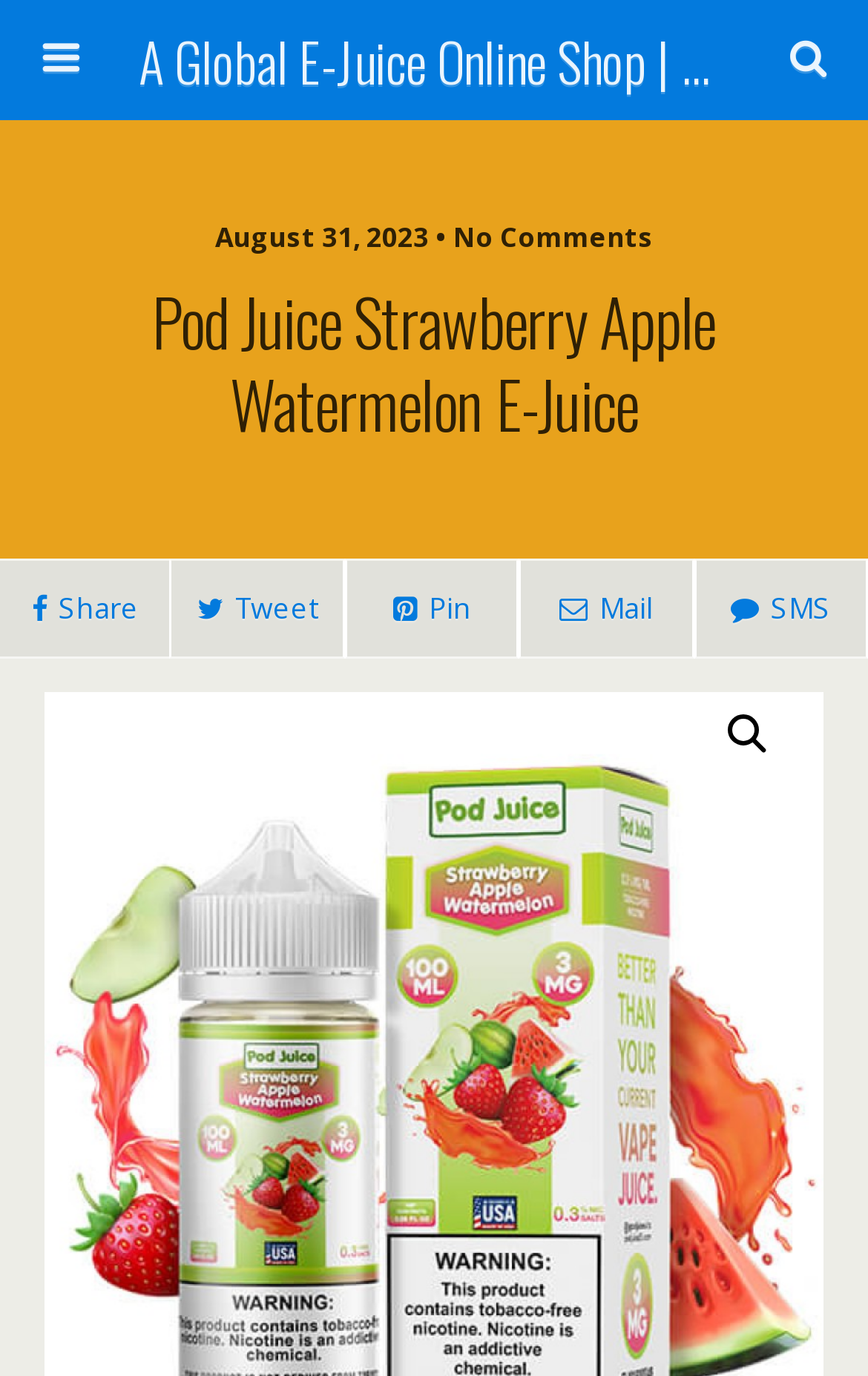Find the bounding box coordinates for the area you need to click to carry out the instruction: "Search for a product". The coordinates should be four float numbers between 0 and 1, indicated as [left, top, right, bottom].

[0.051, 0.095, 0.754, 0.139]